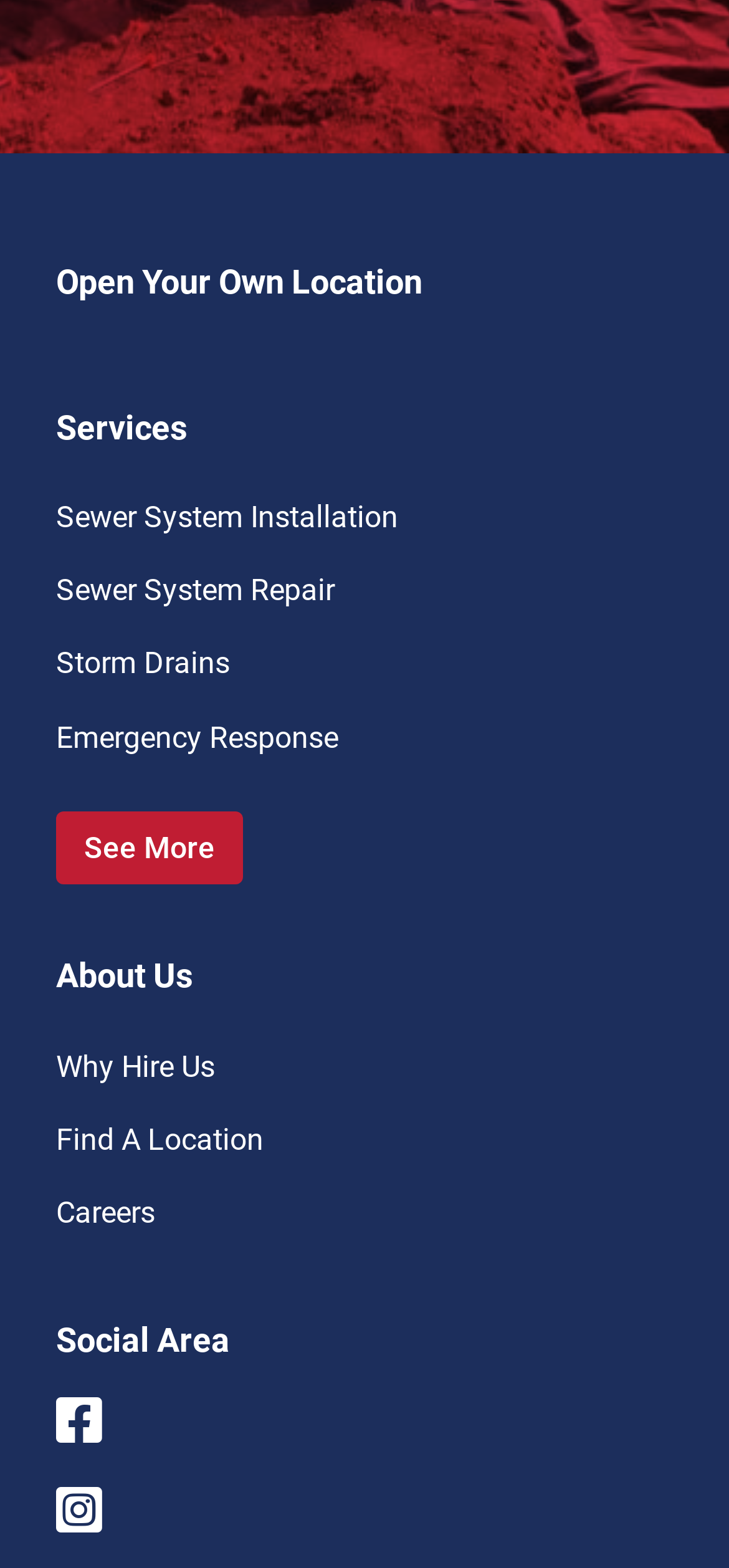Find the bounding box coordinates for the HTML element described as: "Open Your Own Location". The coordinates should consist of four float values between 0 and 1, i.e., [left, top, right, bottom].

[0.077, 0.167, 0.579, 0.192]